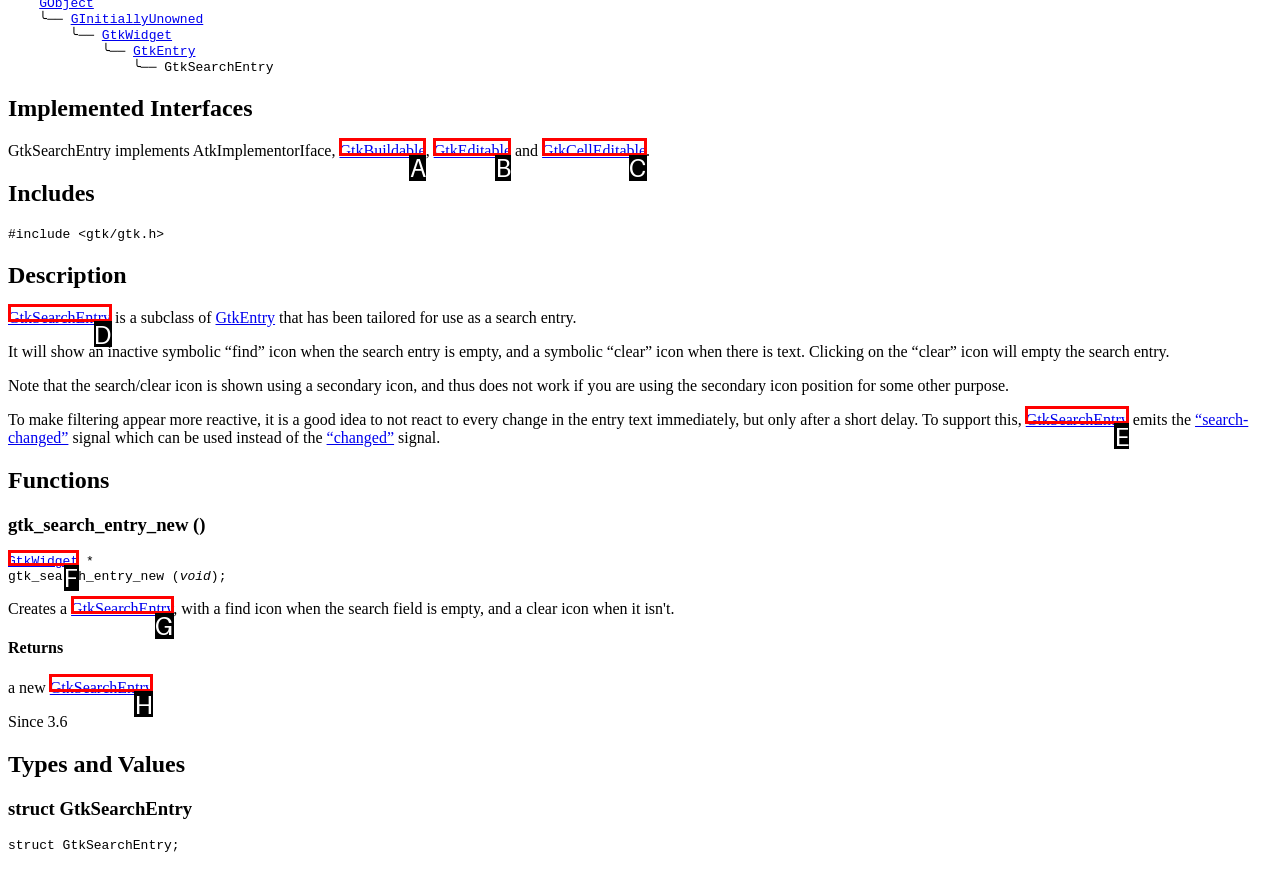Match the description: GtkSearchEntry to one of the options shown. Reply with the letter of the best match.

G